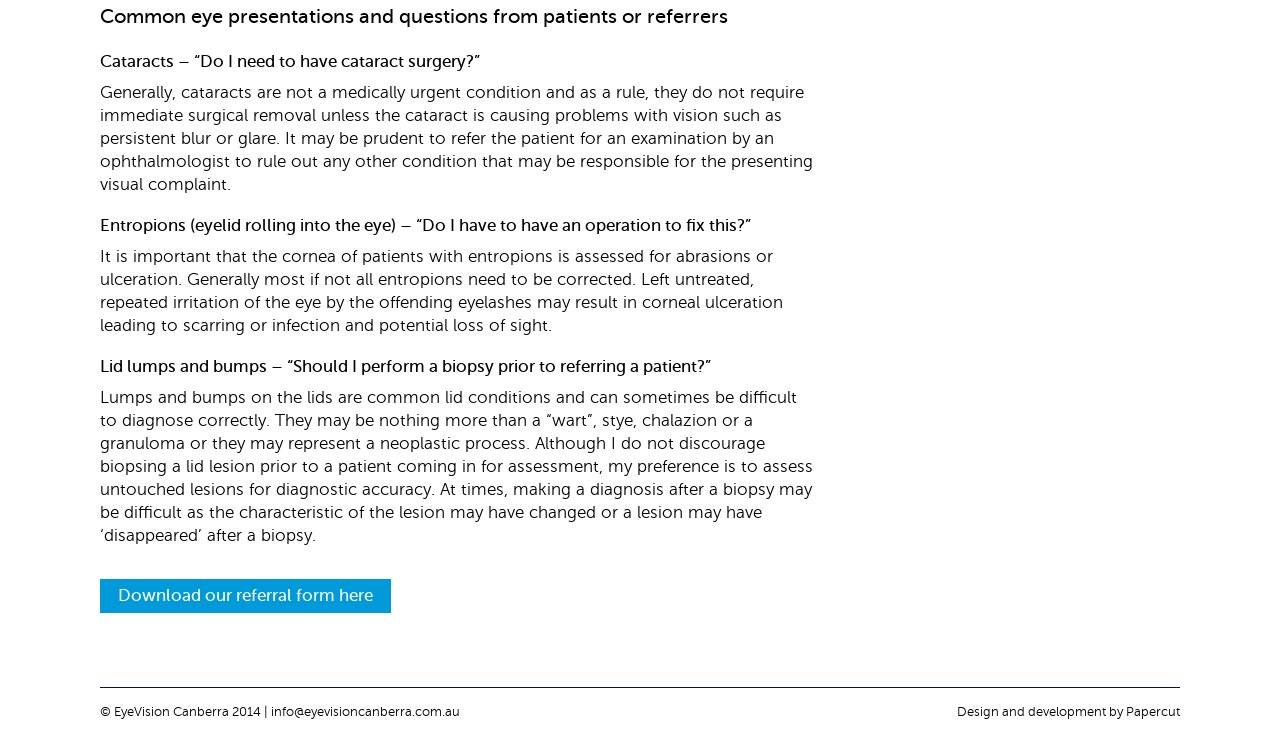Bounding box coordinates are given in the format (top-left x, top-left y, bottom-right x, bottom-right y). All values should be floating point numbers between 0 and 1. Provide the bounding box coordinate for the UI element described as: Follow

None